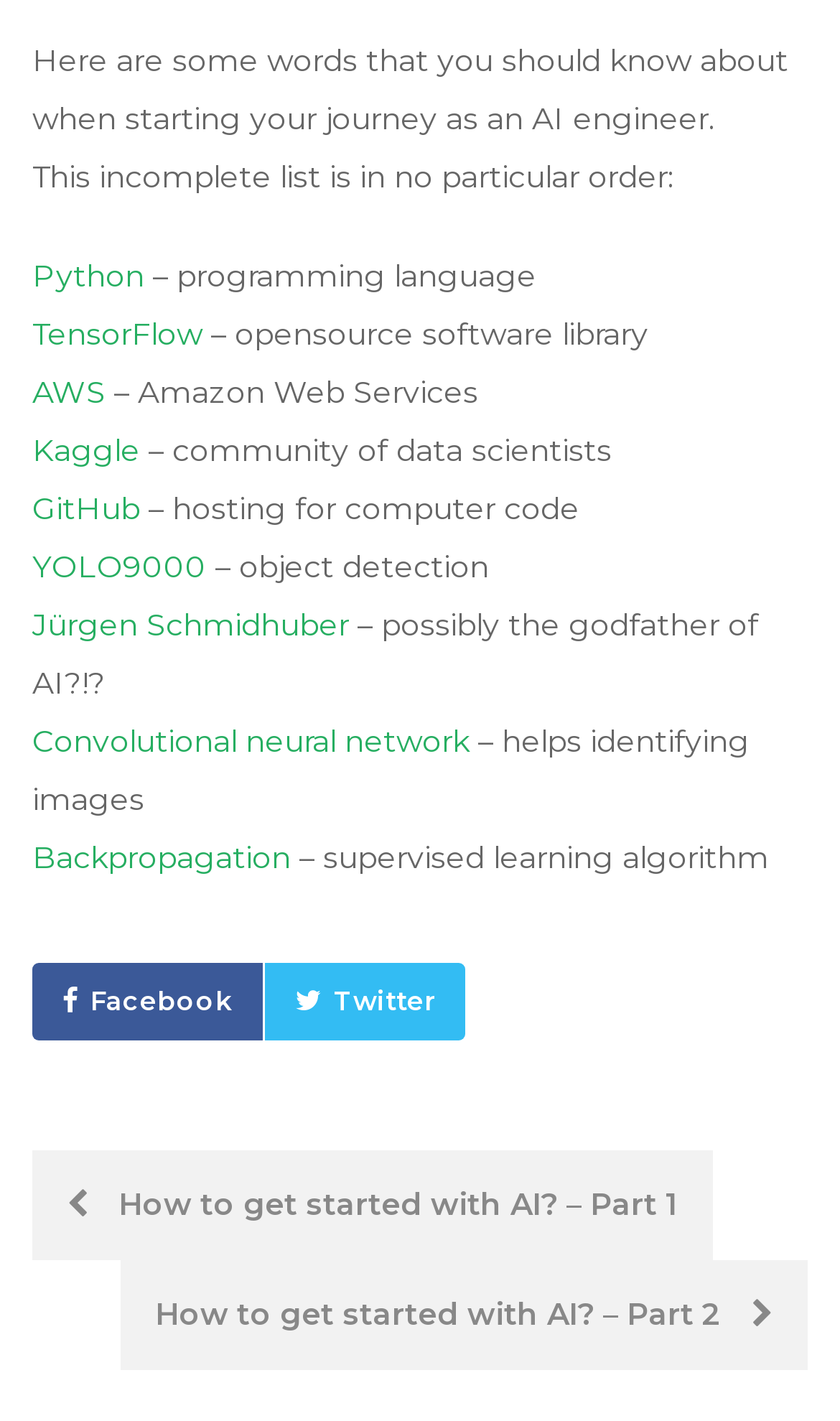Locate the bounding box coordinates of the clickable region necessary to complete the following instruction: "Visit the GitHub page". Provide the coordinates in the format of four float numbers between 0 and 1, i.e., [left, top, right, bottom].

[0.038, 0.344, 0.167, 0.371]